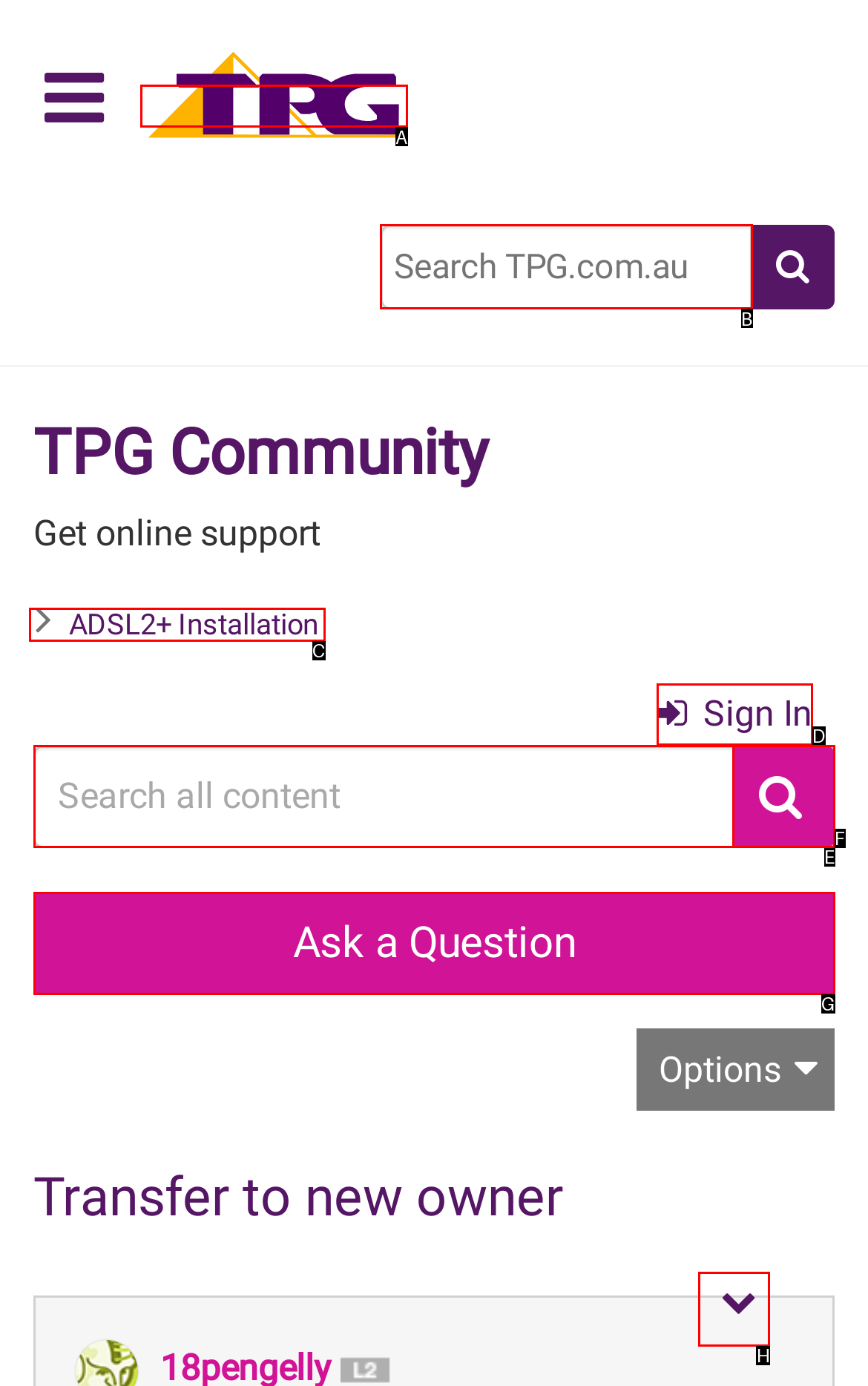Point out the option that needs to be clicked to fulfill the following instruction: Type in the search box
Answer with the letter of the appropriate choice from the listed options.

B